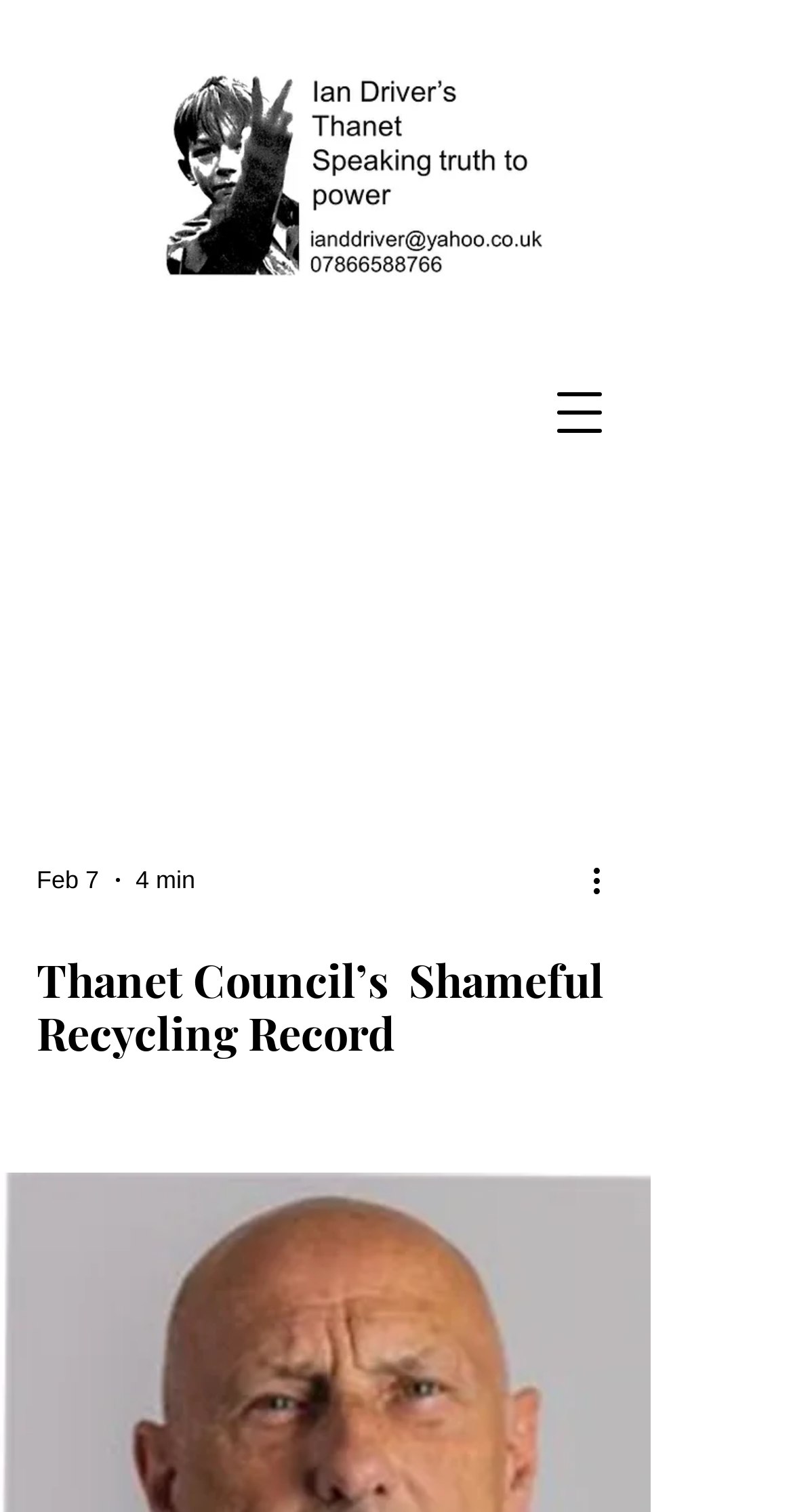Please determine the bounding box coordinates, formatted as (top-left x, top-left y, bottom-right x, bottom-right y), with all values as floating point numbers between 0 and 1. Identify the bounding box of the region described as: alt="buy now"

None